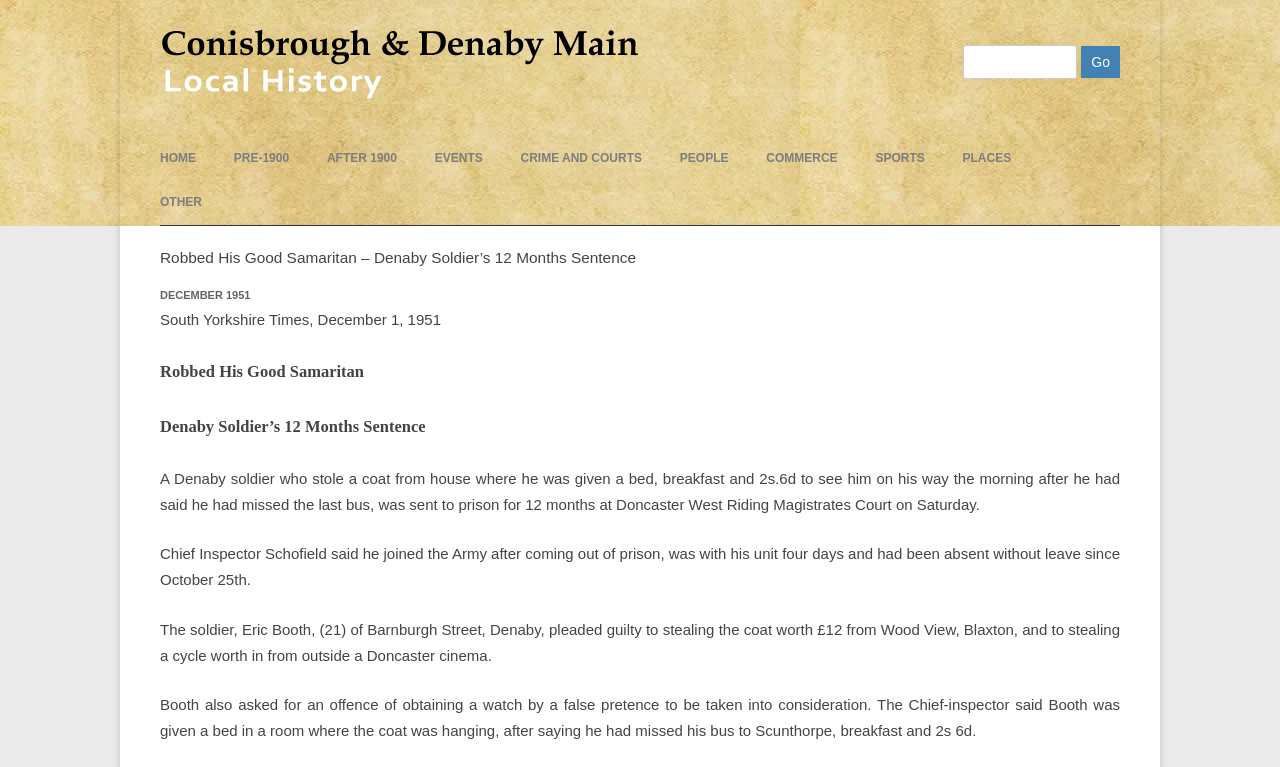Highlight the bounding box coordinates of the region I should click on to meet the following instruction: "Click on the Conisbrough and Denaby Main Local History image".

[0.125, 0.031, 0.5, 0.136]